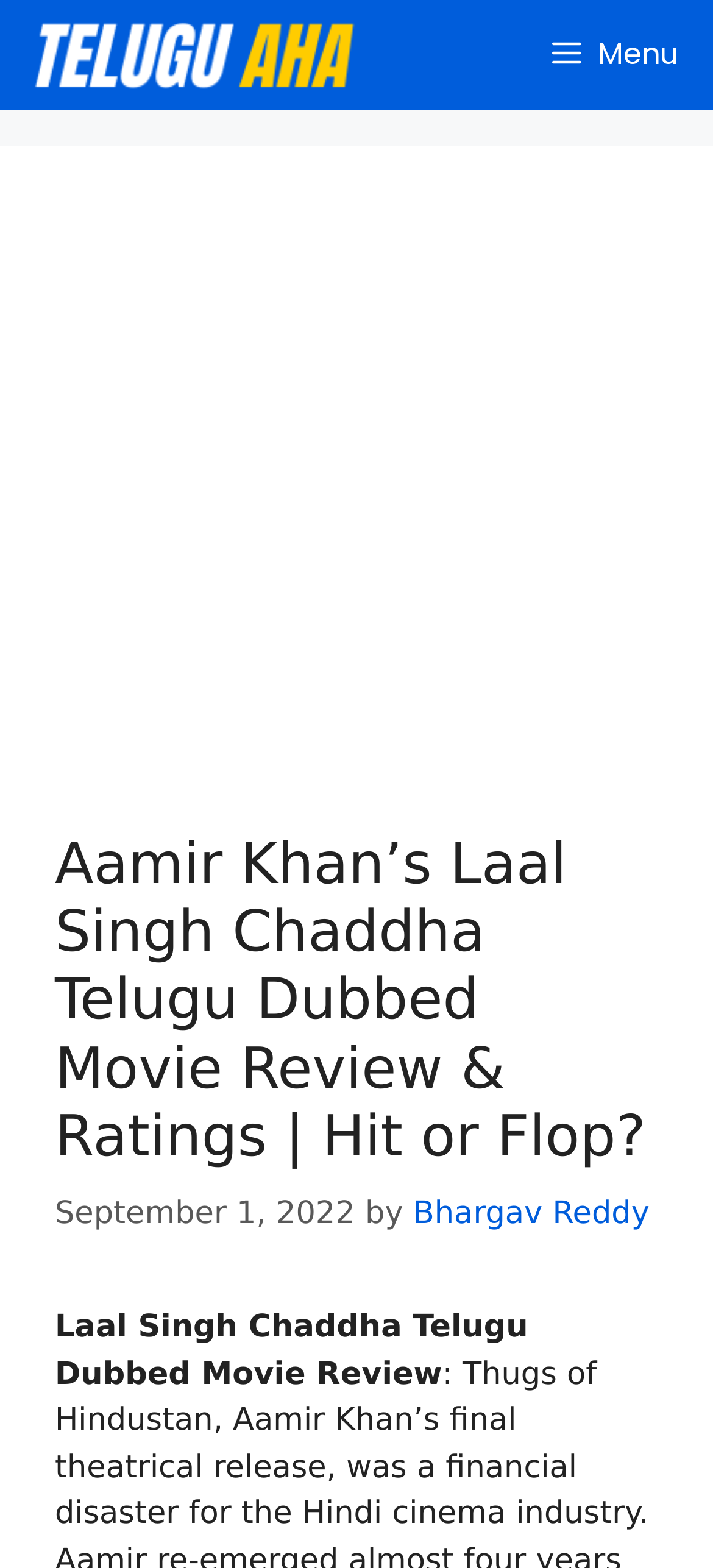What is the name of the movie being reviewed?
Give a single word or phrase answer based on the content of the image.

Laal Singh Chaddha